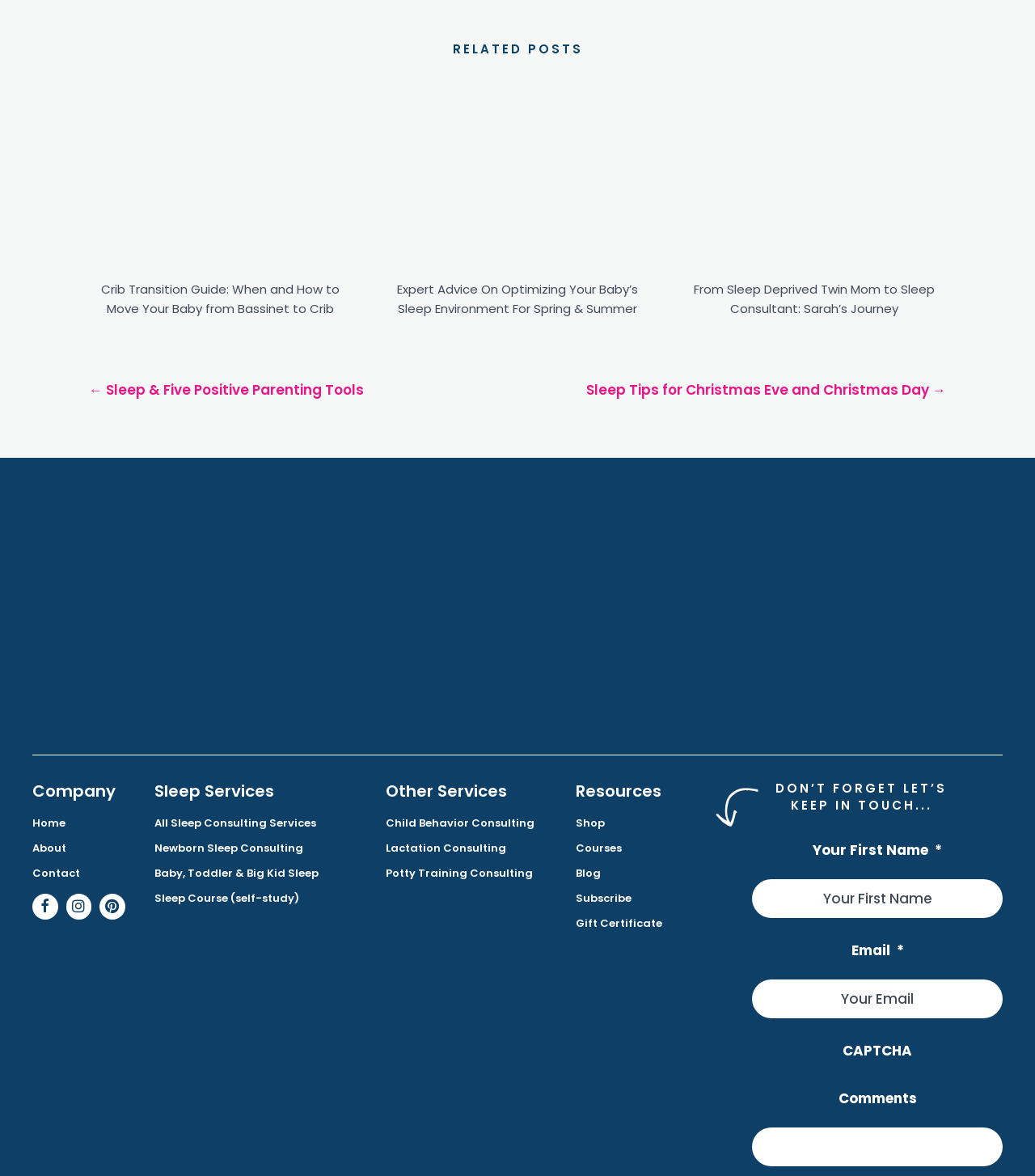Please identify the bounding box coordinates of the element that needs to be clicked to perform the following instruction: "Subscribe to the newsletter".

[0.556, 0.753, 0.687, 0.774]